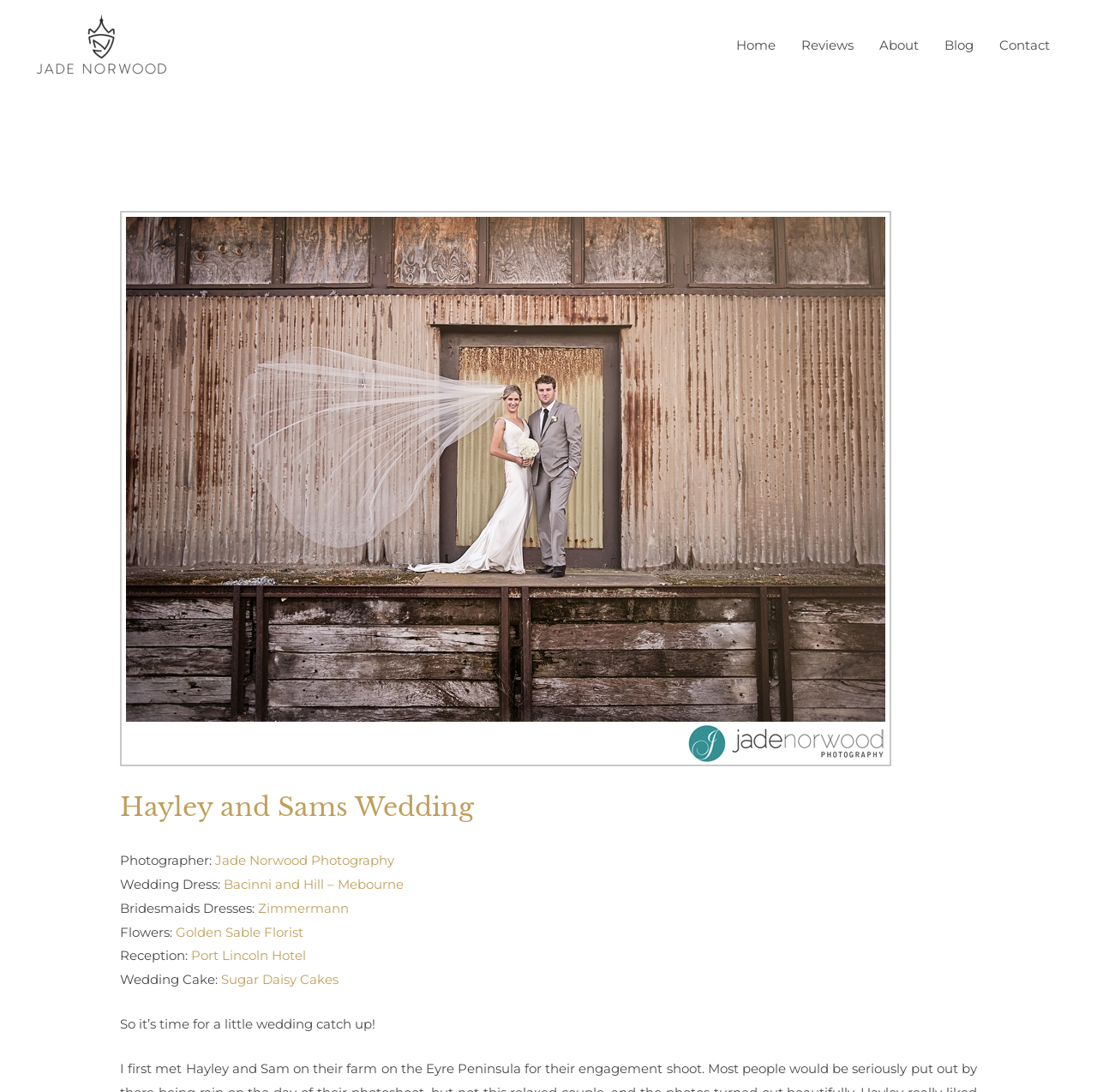Locate the bounding box coordinates of the region to be clicked to comply with the following instruction: "View the 'Reviews' page". The coordinates must be four float numbers between 0 and 1, in the form [left, top, right, bottom].

[0.719, 0.014, 0.79, 0.069]